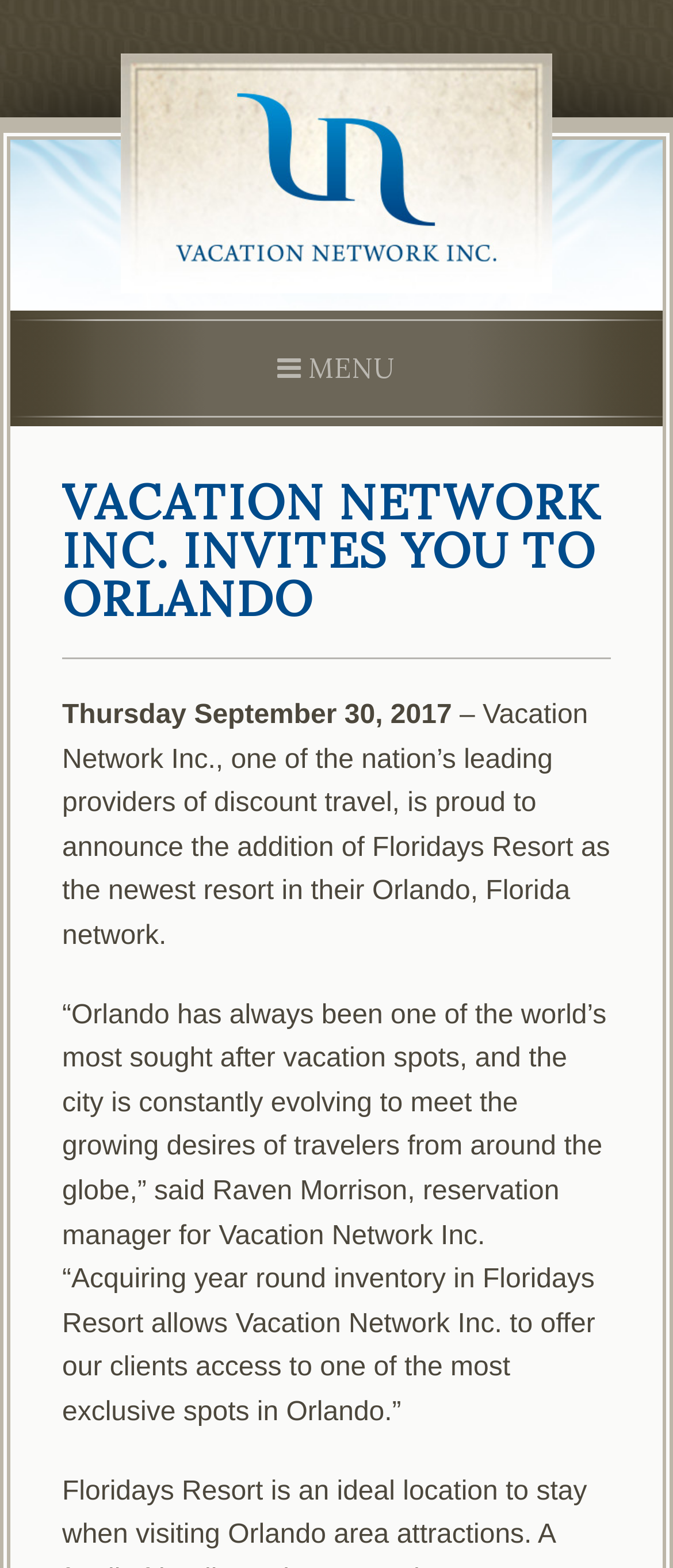With reference to the image, please provide a detailed answer to the following question: What is the date mentioned in the webpage?

I found the date mentioned in the text, which is Thursday September 30, 2017, indicating when the announcement was made.